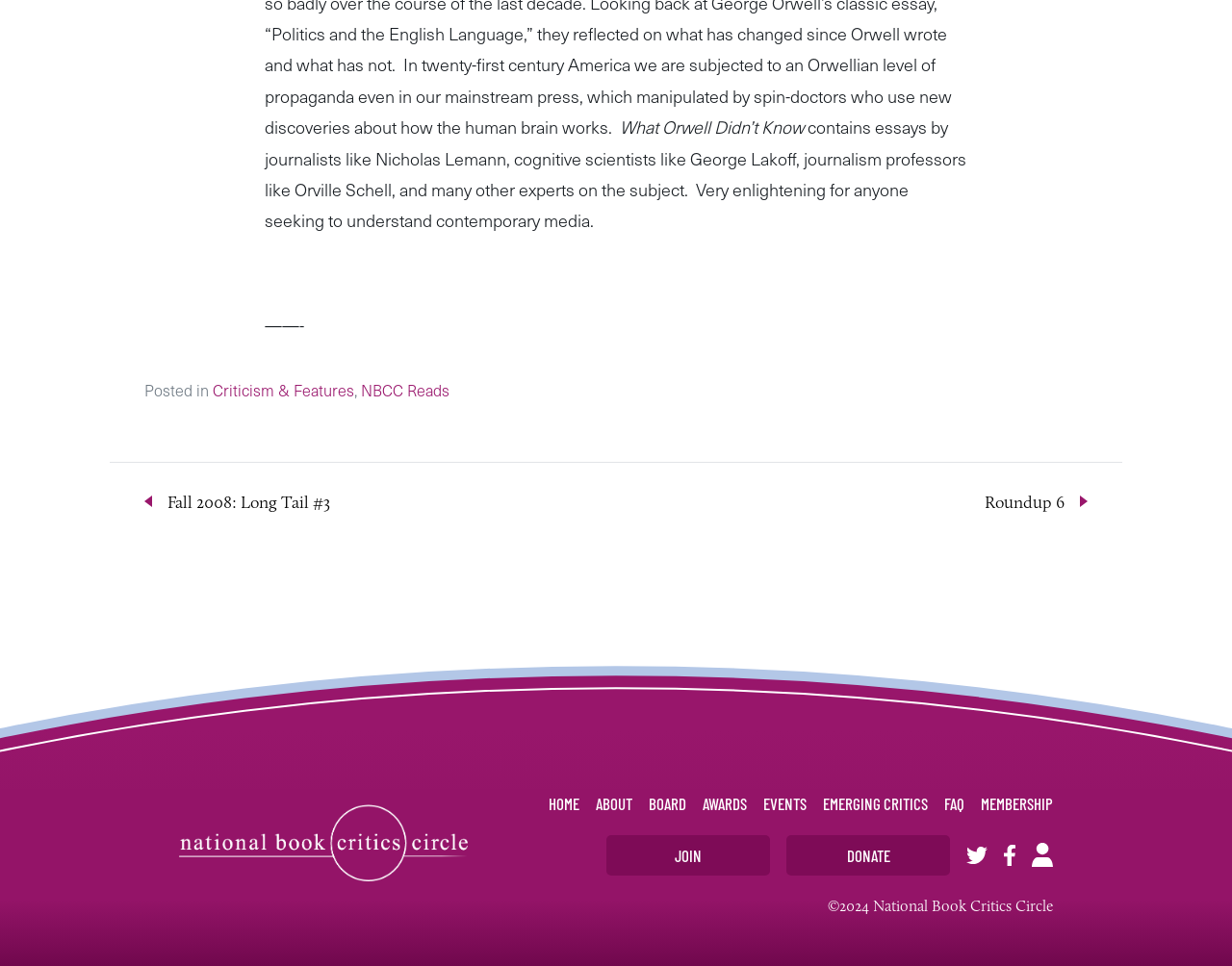Show the bounding box coordinates for the HTML element described as: "Criticism & Features".

[0.173, 0.391, 0.288, 0.416]